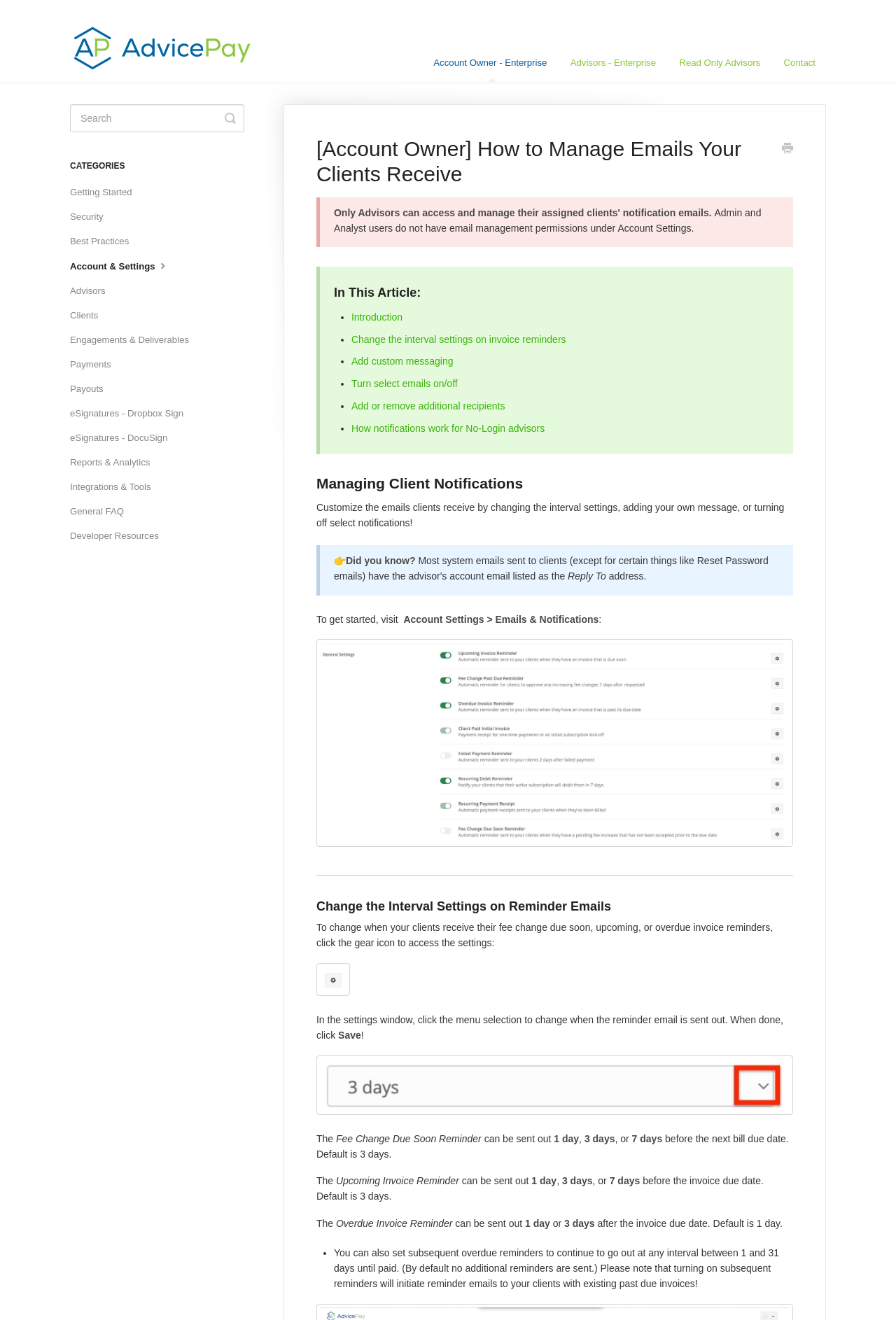Locate the bounding box coordinates of the clickable region necessary to complete the following instruction: "Visit the 'Account Settings > Emails & Notifications' page". Provide the coordinates in the format of four float numbers between 0 and 1, i.e., [left, top, right, bottom].

[0.45, 0.465, 0.668, 0.473]